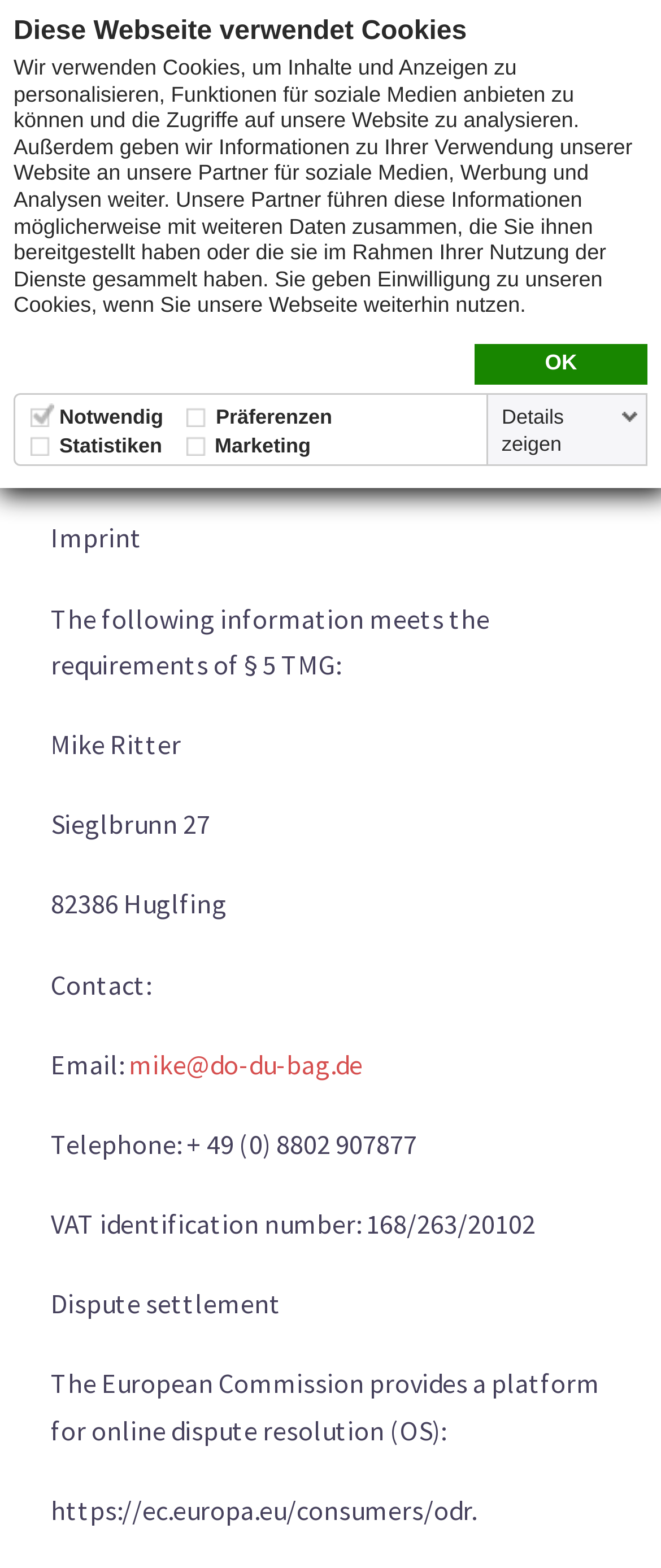Highlight the bounding box of the UI element that corresponds to this description: "OK".

[0.718, 0.219, 0.979, 0.245]